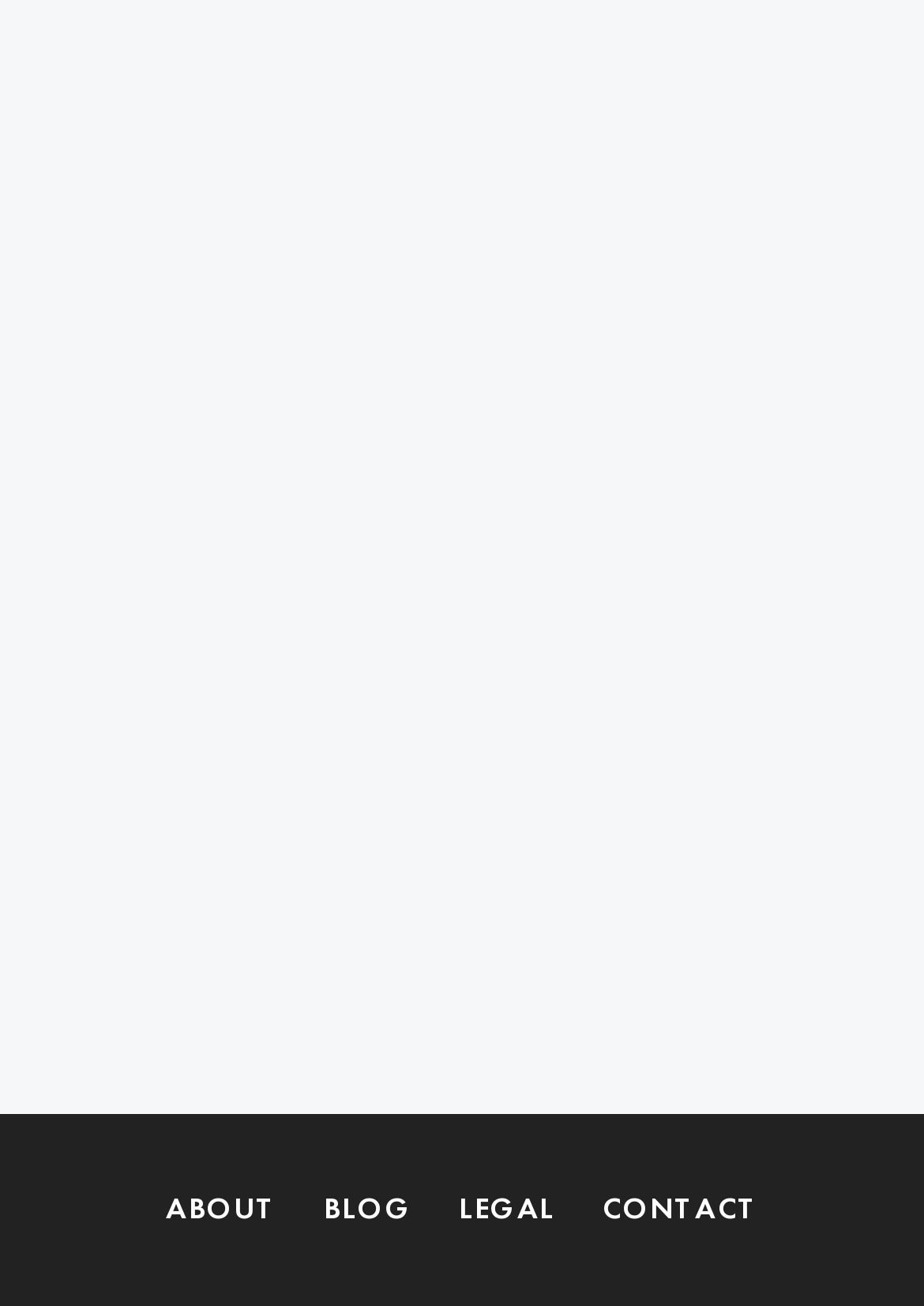How many links are there in the footer section?
Using the information from the image, give a concise answer in one word or a short phrase.

4